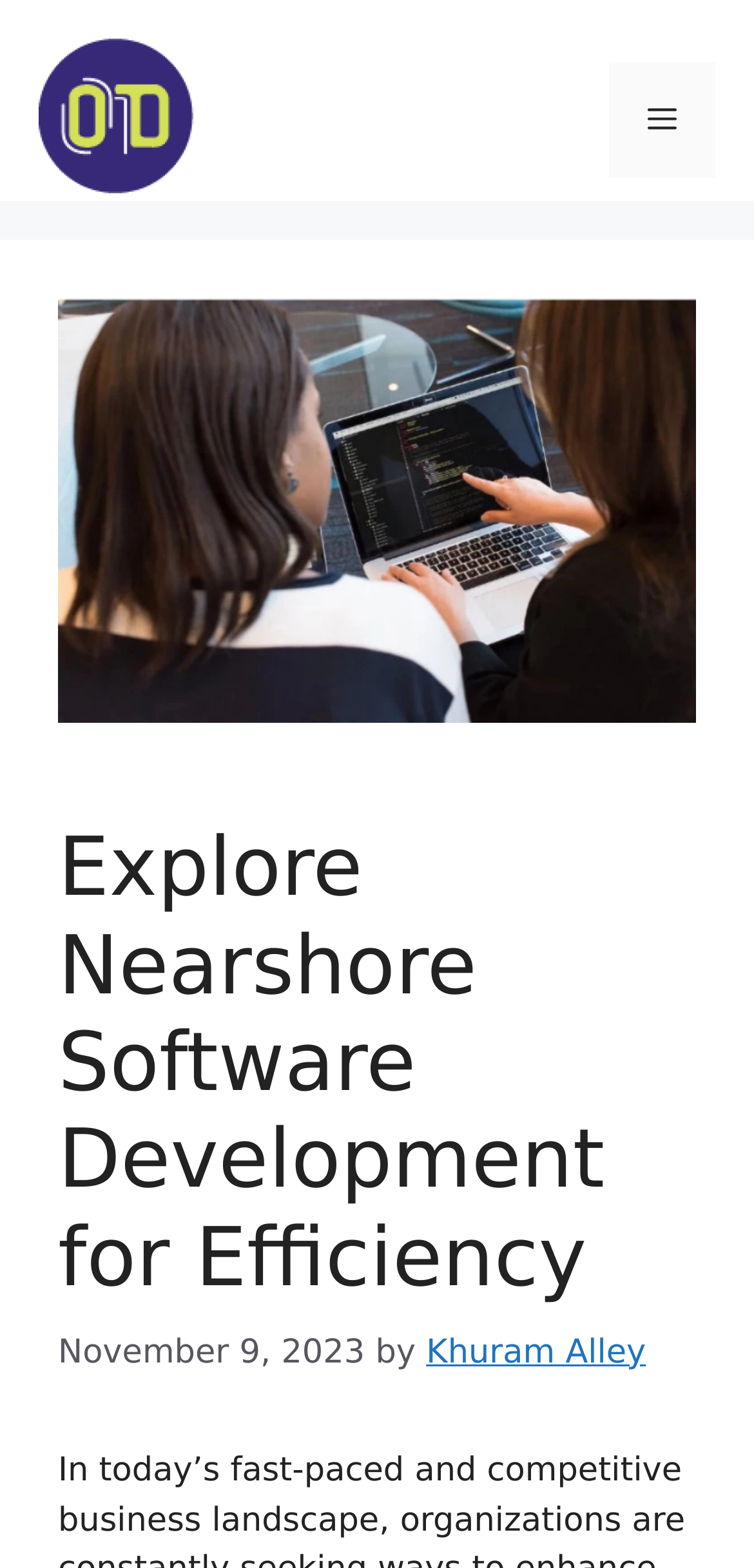Please give a concise answer to this question using a single word or phrase: 
What is the image above the main heading?

Nearshore Software Development